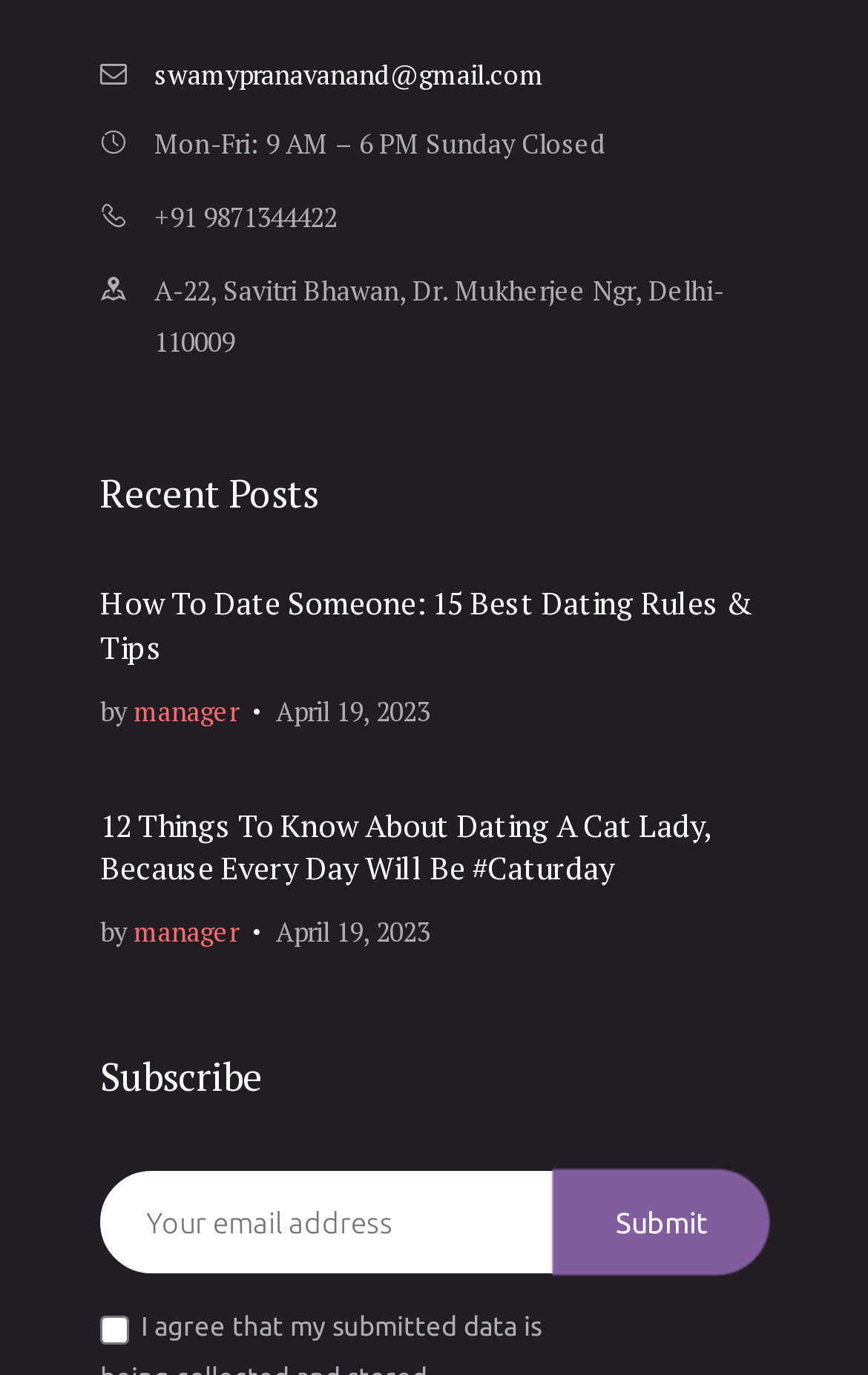Pinpoint the bounding box coordinates of the element that must be clicked to accomplish the following instruction: "Check the agreement checkbox". The coordinates should be in the format of four float numbers between 0 and 1, i.e., [left, top, right, bottom].

[0.115, 0.956, 0.149, 0.977]